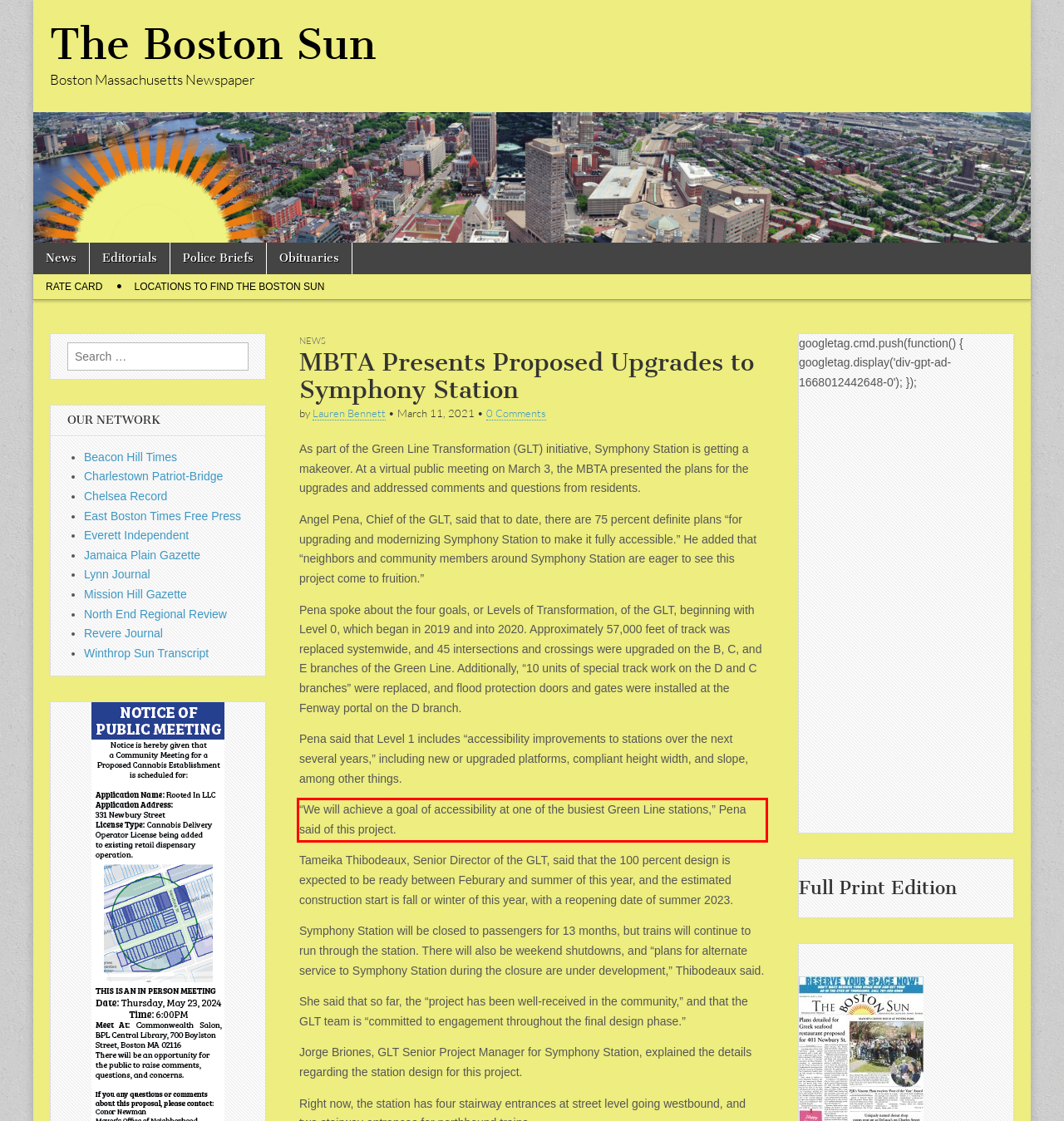Within the provided webpage screenshot, find the red rectangle bounding box and perform OCR to obtain the text content.

“We will achieve a goal of accessibility at one of the busiest Green Line stations,” Pena said of this project.